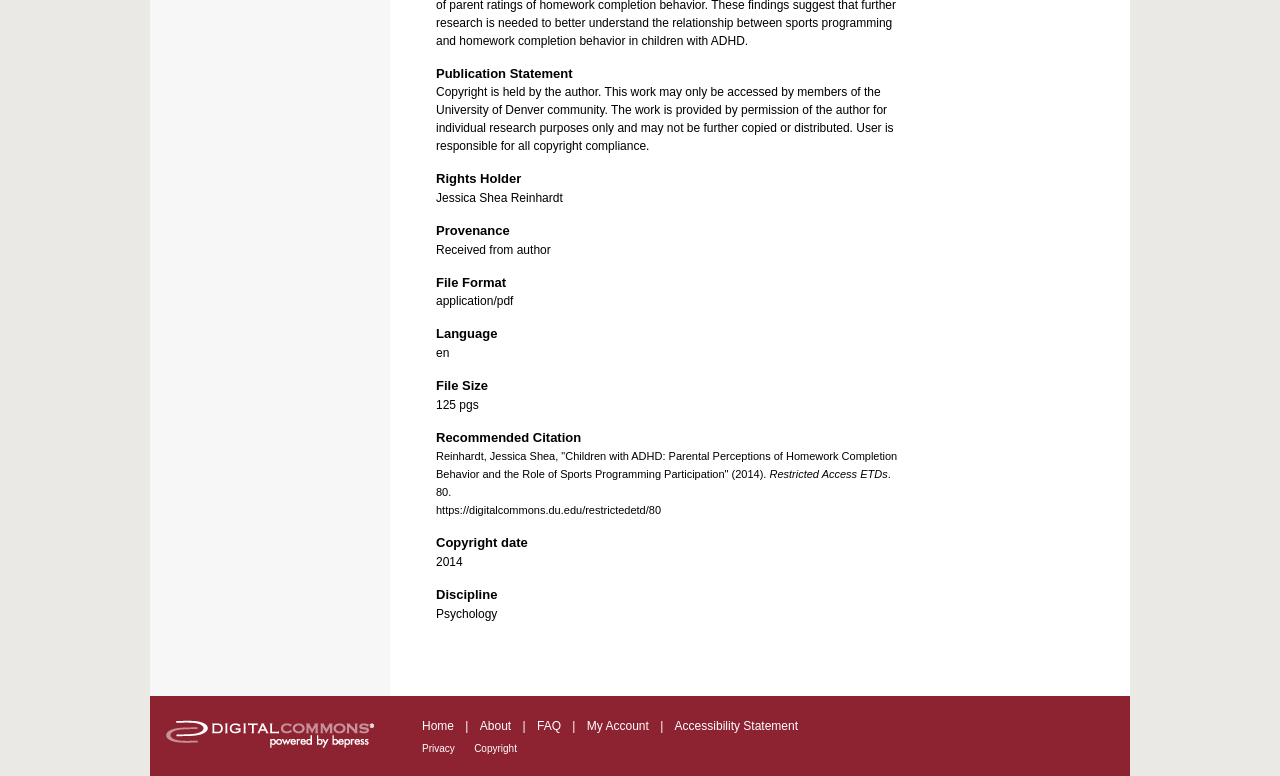Based on the element description New Year’s Resolution for Parents, identify the bounding box coordinates for the UI element. The coordinates should be in the format (top-left x, top-left y, bottom-right x, bottom-right y) and within the 0 to 1 range.

None